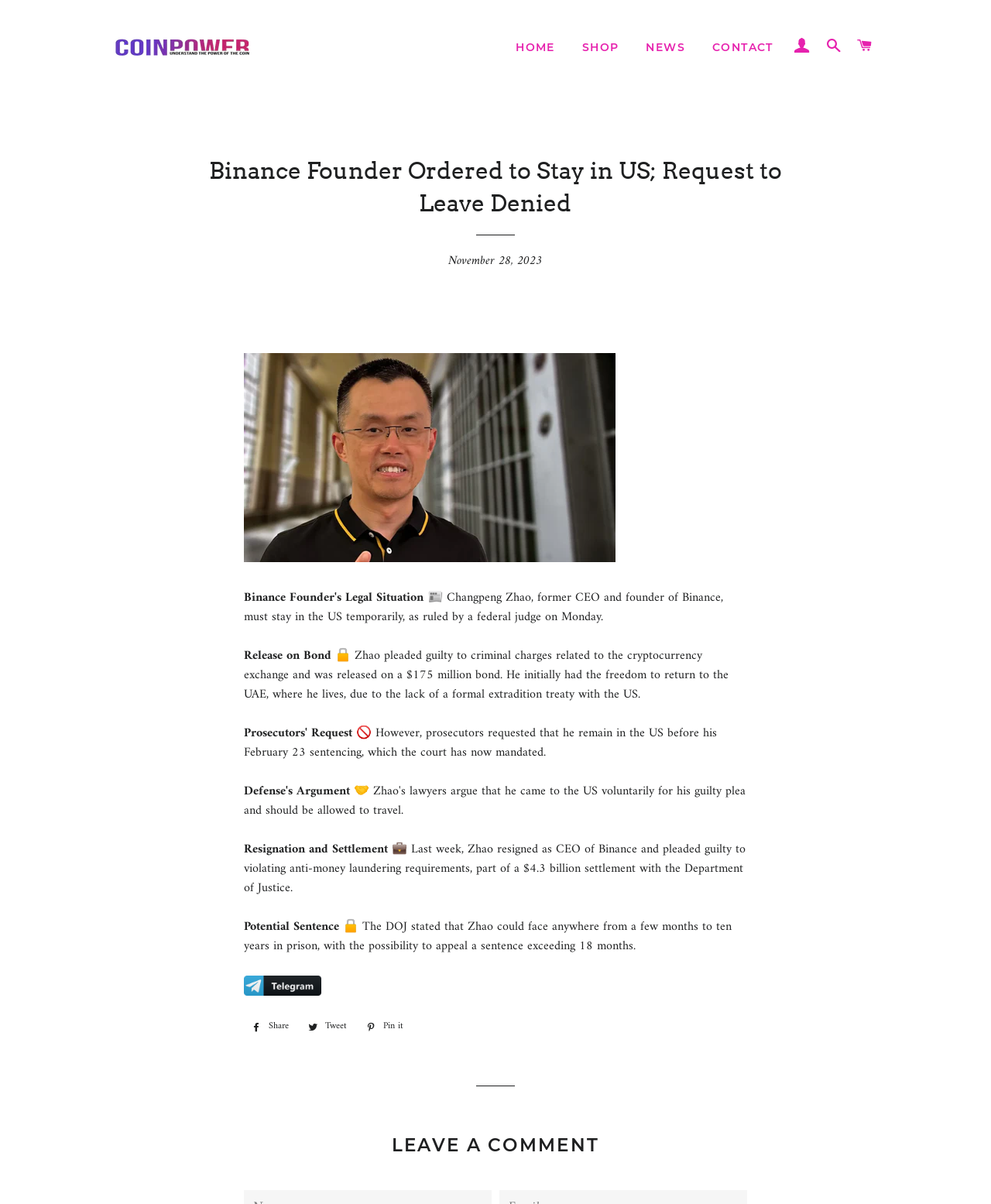Use a single word or phrase to answer the question: 
What is the date of the sentencing?

February 23